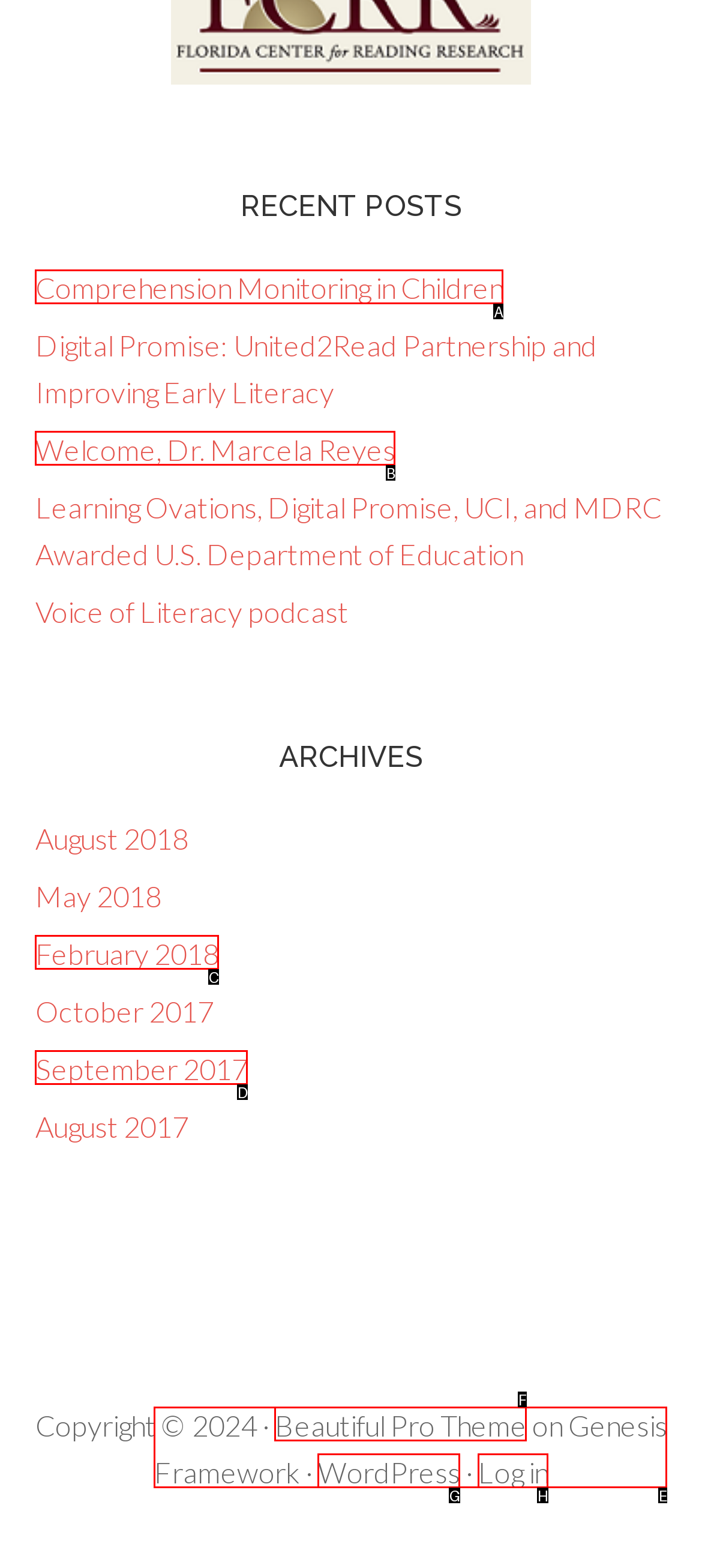Determine which HTML element to click to execute the following task: Read about Comprehension Monitoring in Children Answer with the letter of the selected option.

A